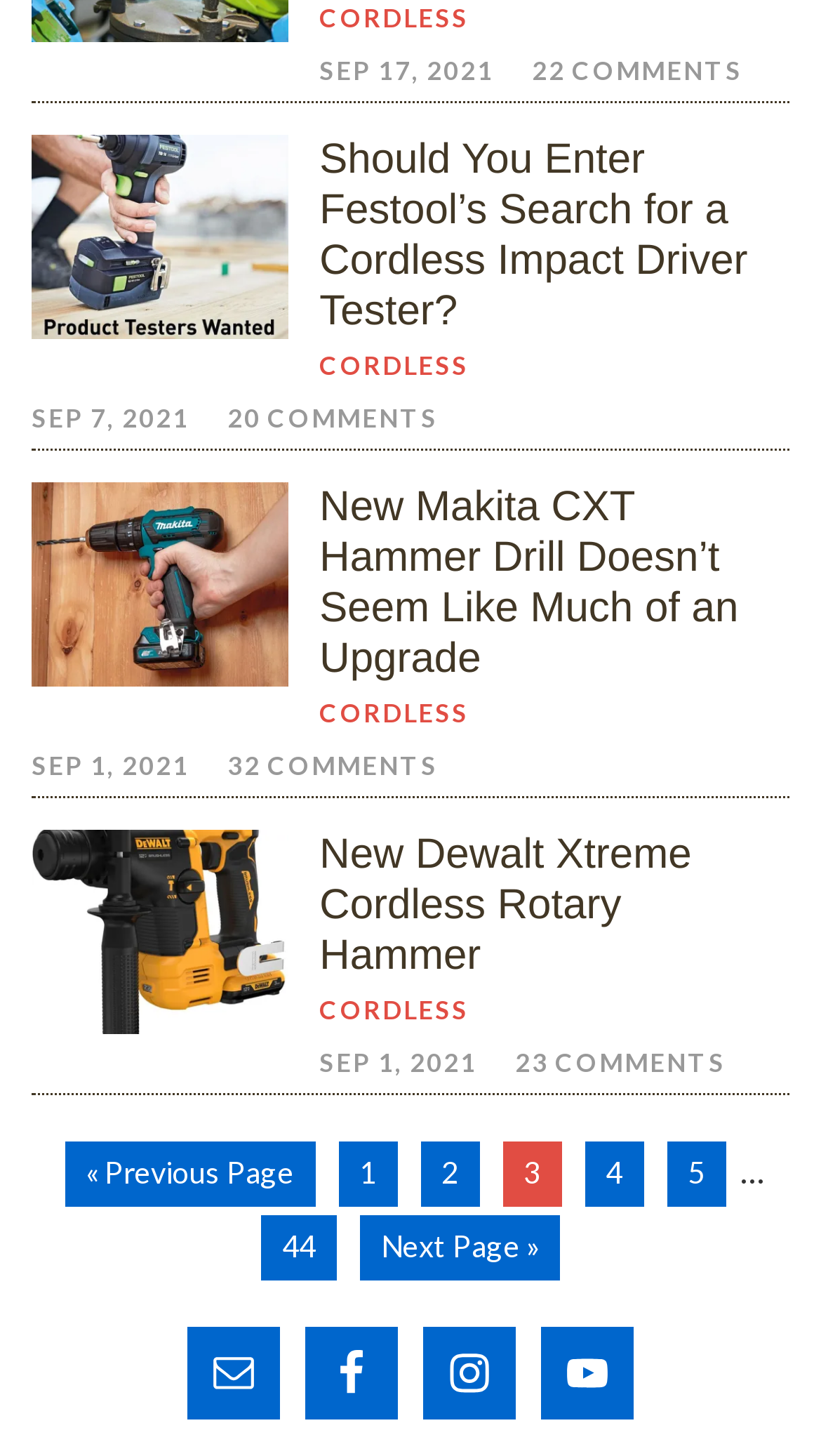Please determine the bounding box coordinates of the area that needs to be clicked to complete this task: 'Go to the next page'. The coordinates must be four float numbers between 0 and 1, formatted as [left, top, right, bottom].

[0.438, 0.834, 0.682, 0.879]